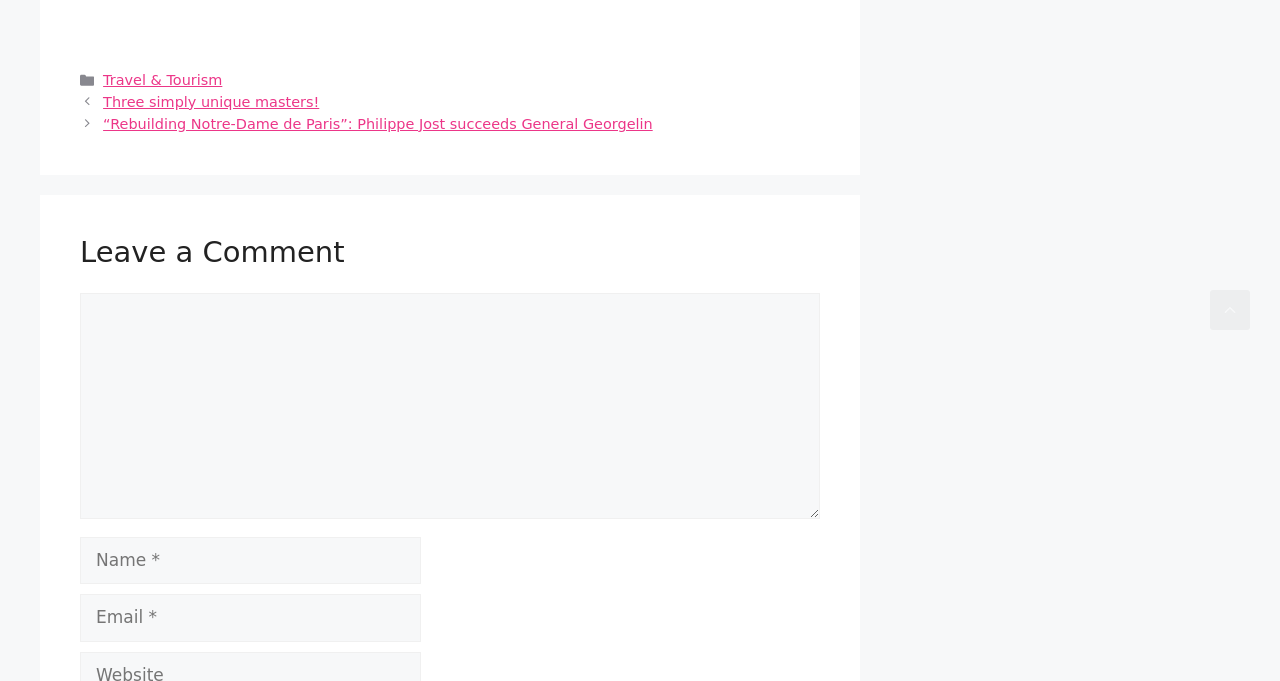Identify the bounding box coordinates for the UI element that matches this description: "Three simply unique masters!".

[0.081, 0.138, 0.249, 0.161]